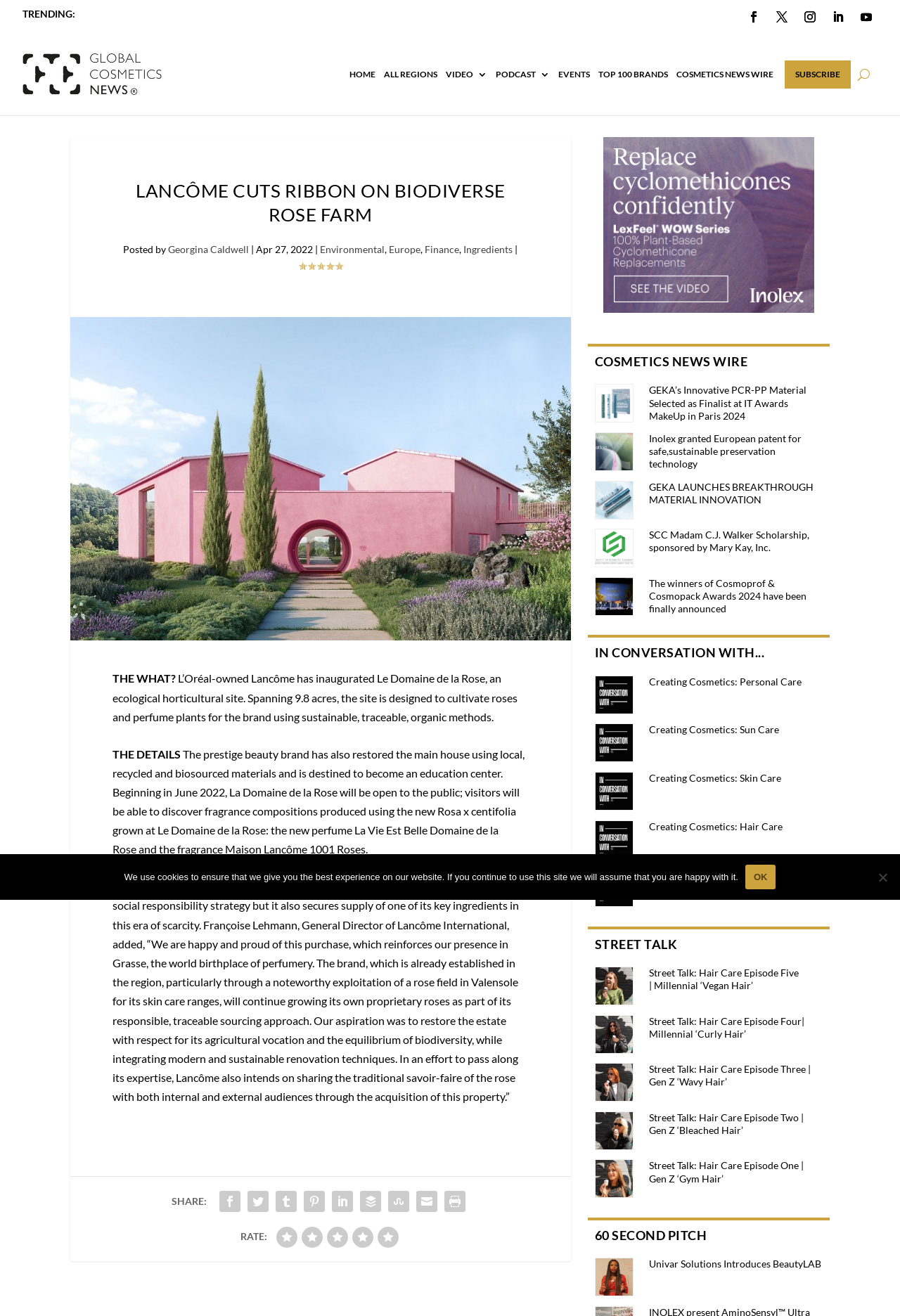Offer a meticulous caption that includes all visible features of the webpage.

This webpage is about Lancôme's new ecological horticultural site, Le Domaine de la Rose, which spans 9.8 acres and is designed to cultivate roses and perfume plants using sustainable, traceable, and organic methods. The site is located in Grasse, the world birthplace of perfumery, and will be open to the public starting in June 2022.

At the top of the page, there is a navigation menu with links to "HOME", "ALL REGIONS", "VIDEO 3", "PODCAST 3", "EVENTS", "TOP 100 BRANDS", "COSMETICS NEWS WIRE", and "SUBSCRIBE". Below this menu, there is a section with trending news articles, including "Coty scores Lena Gercke license" and several other links to news stories.

The main article is divided into three sections: "THE WHAT?", "THE DETAILS", and "THE WHY?". The first section provides a brief overview of Lancôme's new site, while the second section goes into more detail about the site's features and goals. The third section explains the reasons behind Lancôme's decision to create this site, including its corporate and social responsibility strategy and its commitment to sustainable sourcing.

The article is accompanied by an image of the Lancôme site, and there are also several links to related news stories and articles at the bottom of the page. Additionally, there are social media sharing links and a rating system that allows users to rate the article.

On the right side of the page, there are several sections with links to other news stories and articles, including "COSMETICS NEWS WIRE", "IN CONVERSATION WITH...", "STREET TALK", and "60 SECOND PITCH". These sections appear to be a collection of news articles and interviews related to the cosmetics industry.